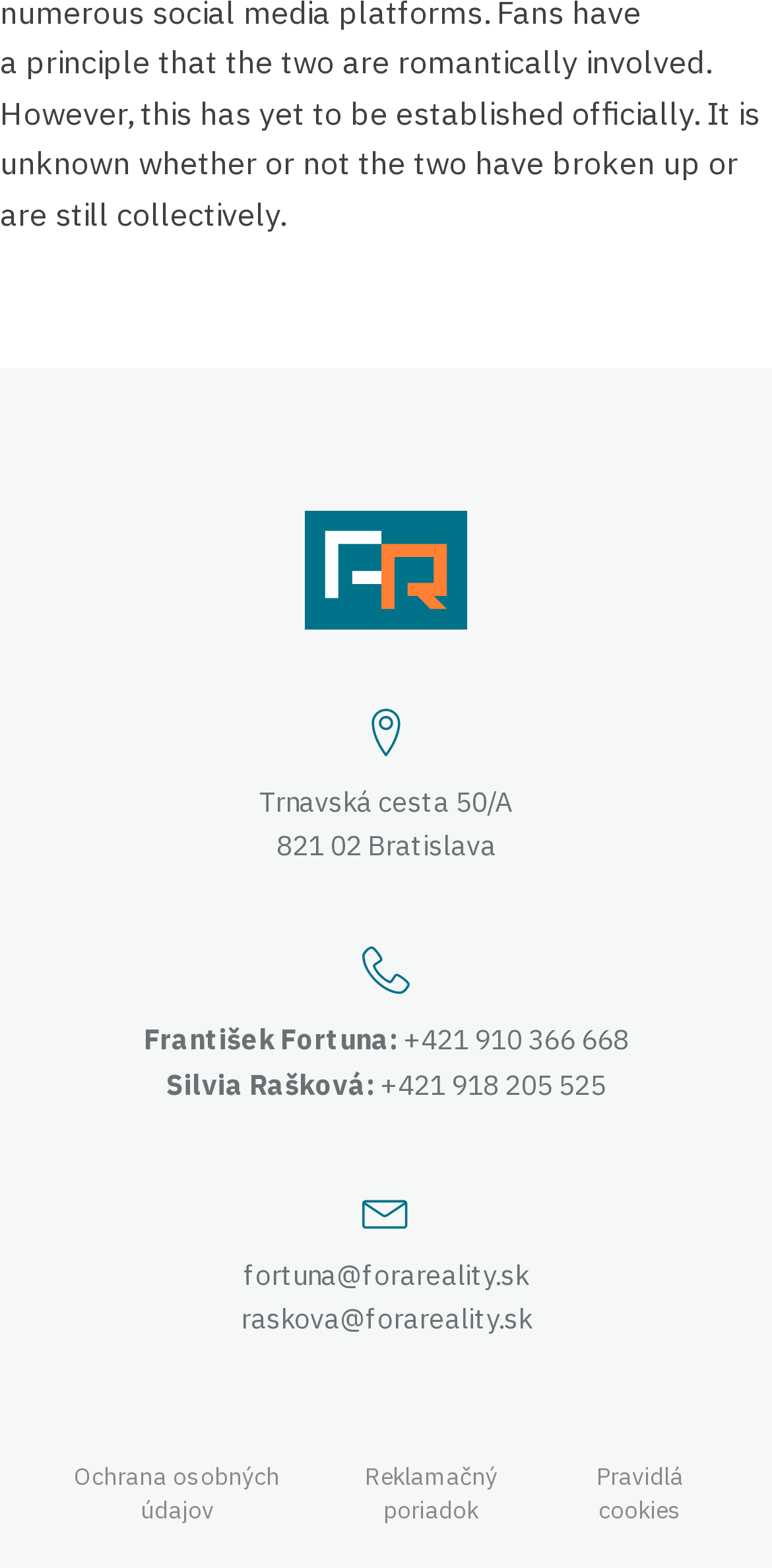Determine the coordinates of the bounding box that should be clicked to complete the instruction: "Check the map". The coordinates should be represented by four float numbers between 0 and 1: [left, top, right, bottom].

[0.396, 0.325, 0.604, 0.401]